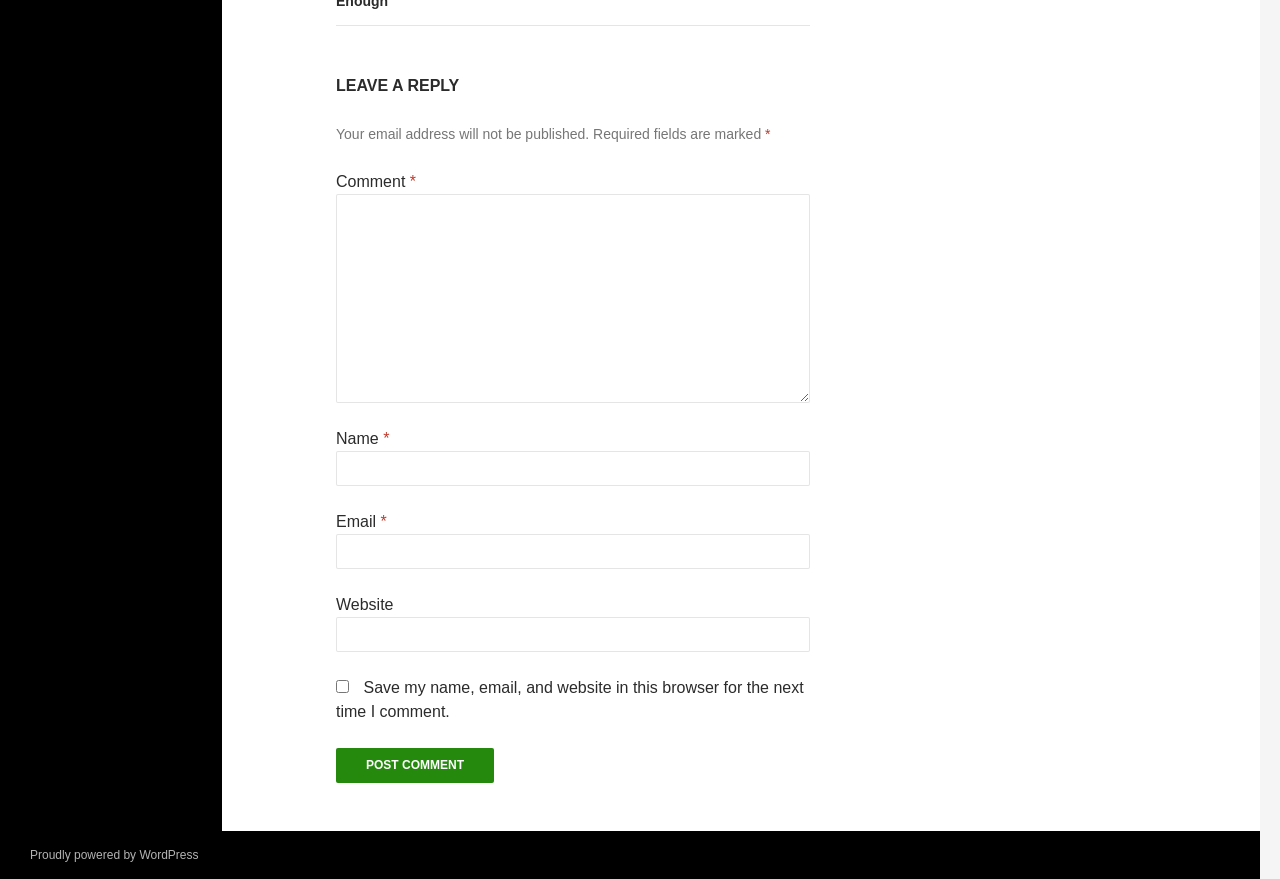Is there a field to enter a website URL?
Answer with a single word or phrase, using the screenshot for reference.

Yes